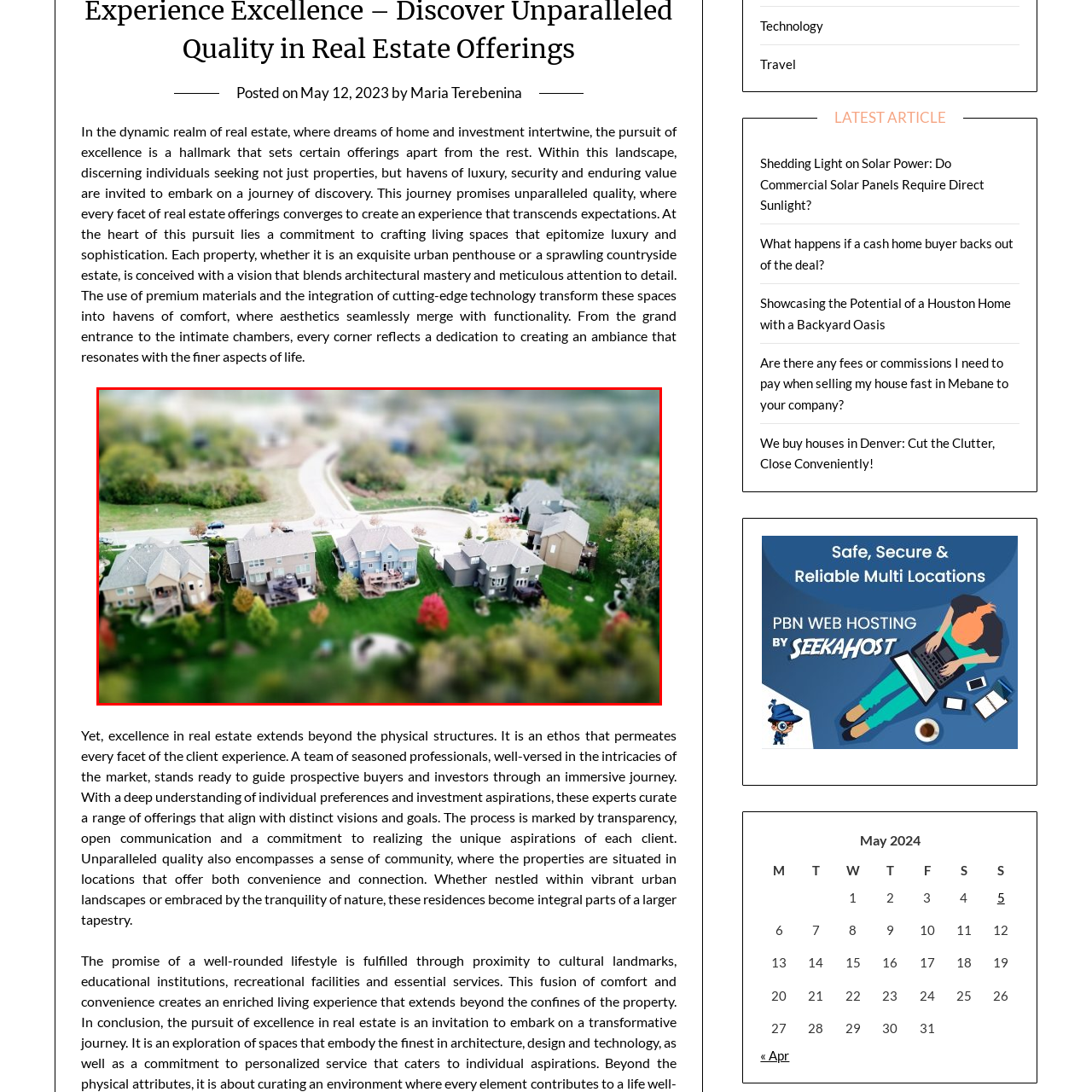Generate a detailed caption for the image within the red outlined area.

This stunning aerial image captures a picturesque neighborhood, showcasing an array of elegant homes dotting lush green lawns. The houses, with their distinct architectural styles and well-manicured yards, create a harmonious blend of modern living and natural beauty. A winding road gracefully curves through the community, guiding the eye around the peaceful setting. The vibrant colors of autumn foliage peek through, adding warmth and character to the landscape. This scene exemplifies the high-quality living experience that can be found in such residential areas, where comfort and style meet to create inviting spaces for families and individuals alike.